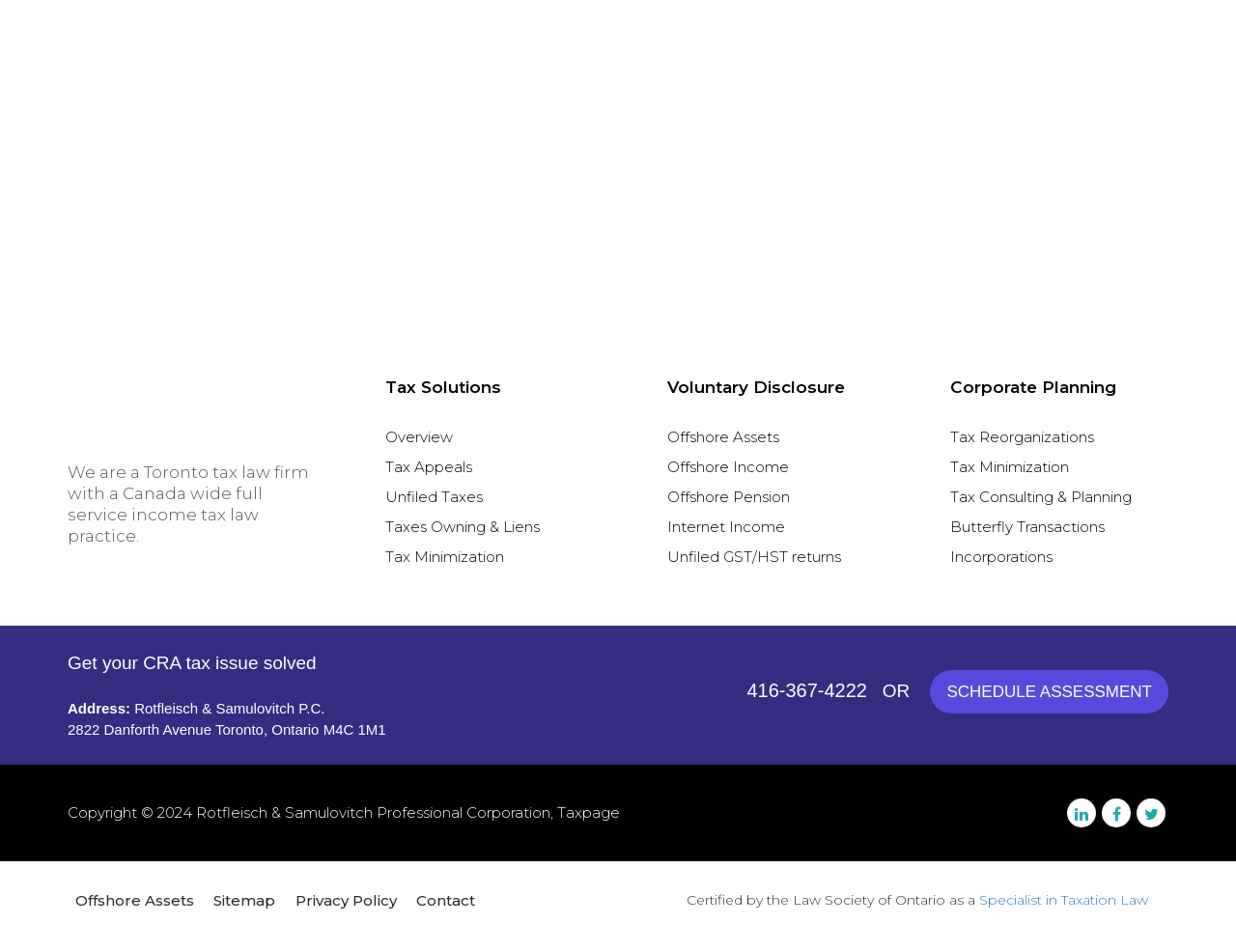Locate the bounding box coordinates of the element to click to perform the following action: 'Click on 'intergenia Selects Scality for Cloud Storage''. The coordinates should be given as four float values between 0 and 1, in the form of [left, top, right, bottom].

None